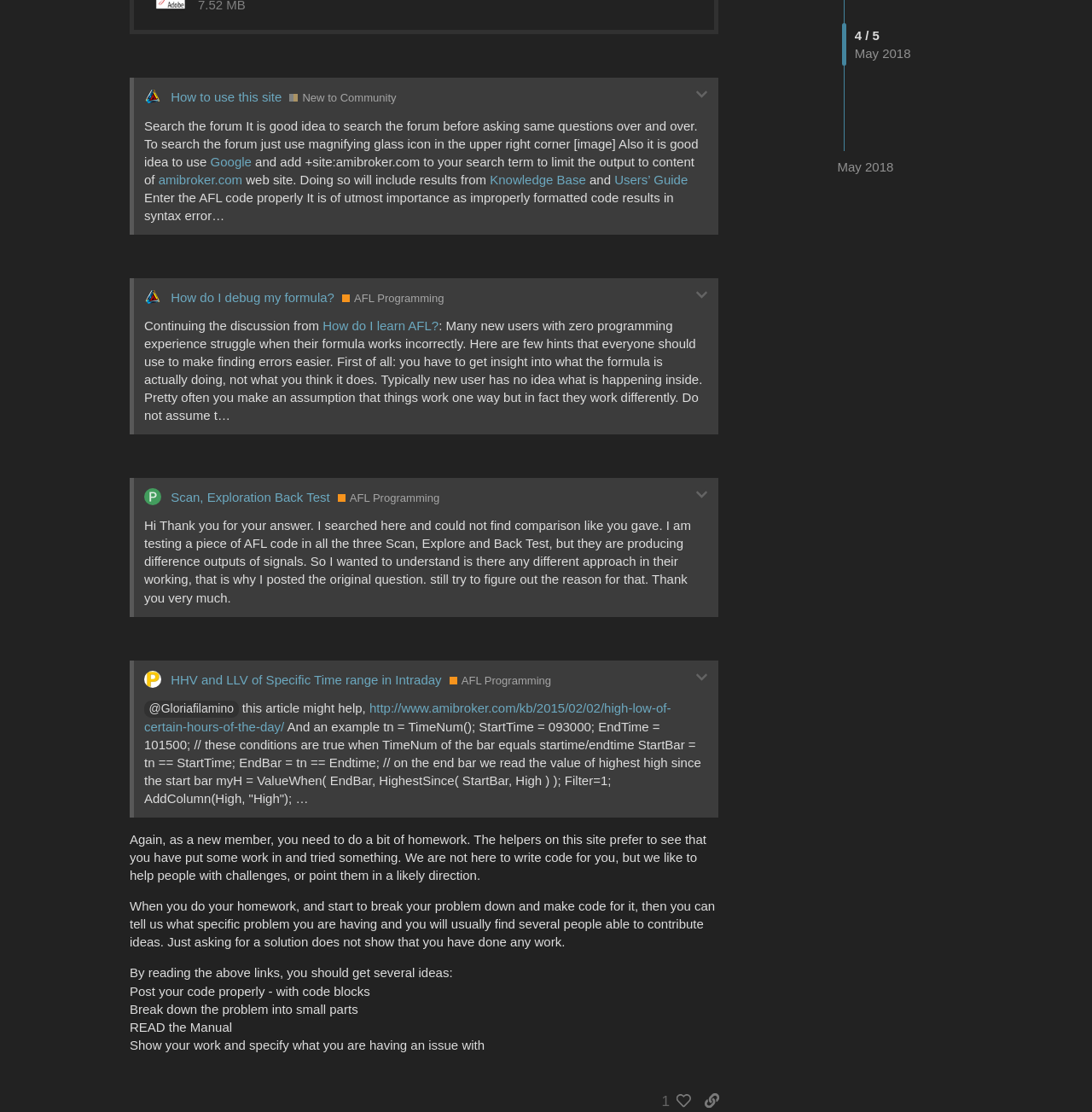Identify the bounding box coordinates for the UI element described as: "Reply".

[0.602, 0.36, 0.666, 0.386]